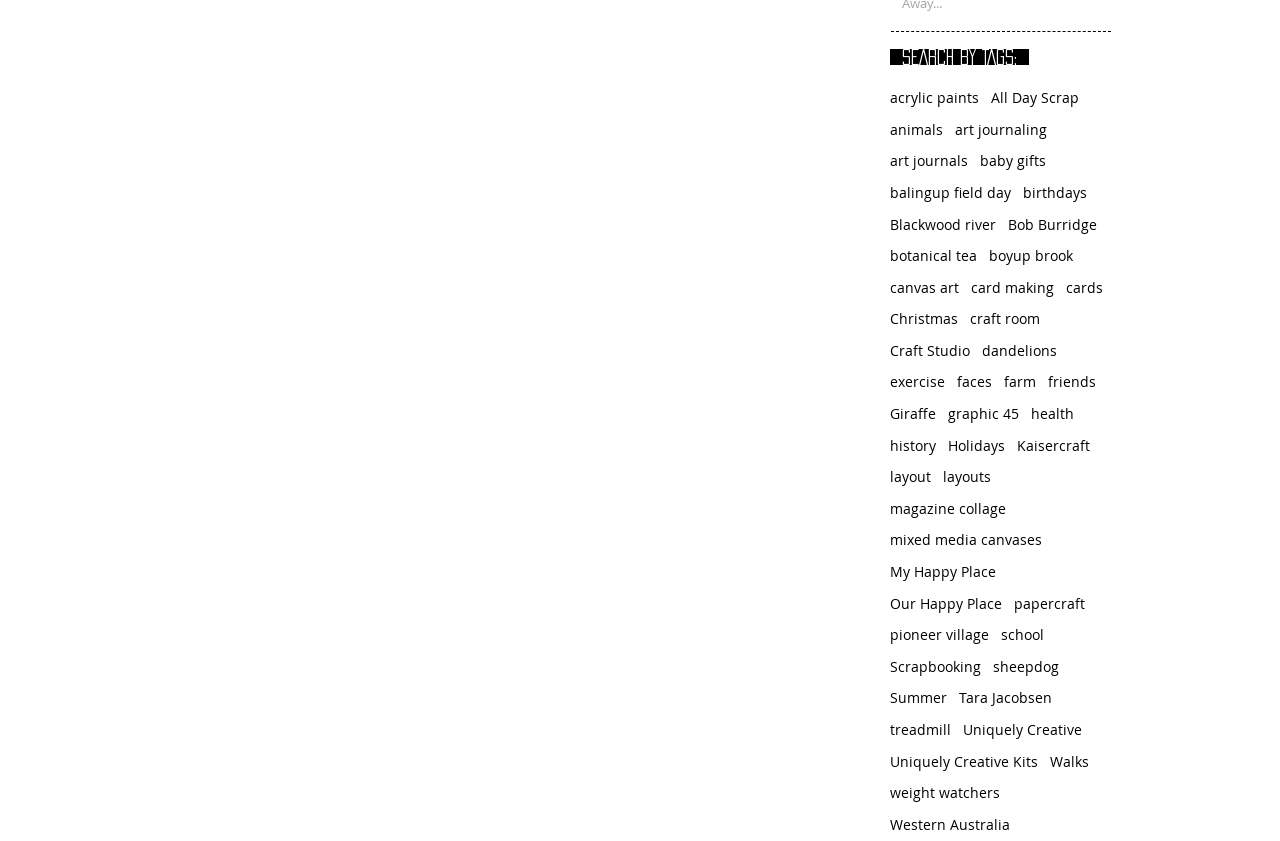Kindly determine the bounding box coordinates for the clickable area to achieve the given instruction: "View 'Scrapbooking' tag".

[0.695, 0.781, 0.766, 0.804]